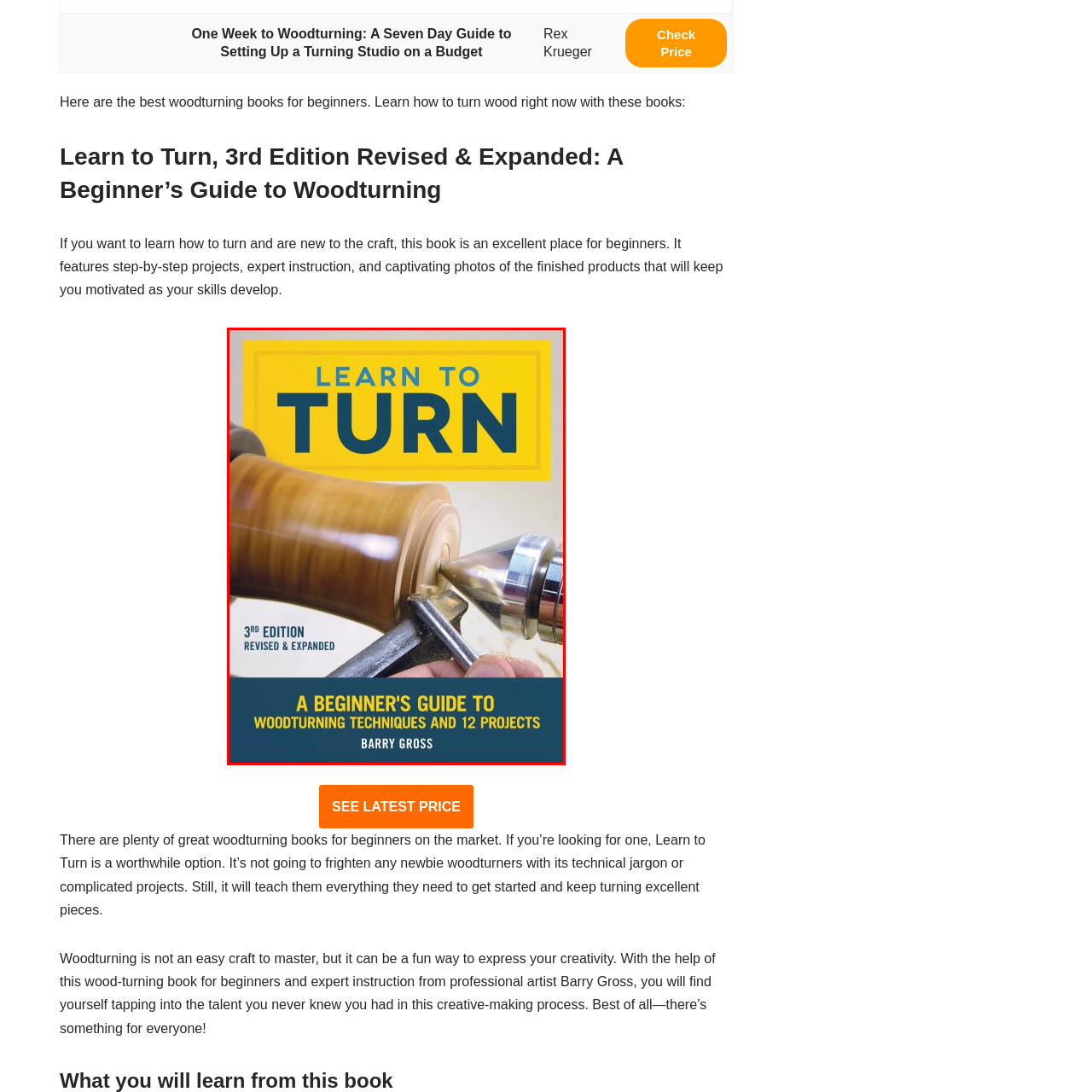Please provide a comprehensive caption for the image highlighted in the red box.

The image showcases the cover of "Learn to Turn, 3rd Edition Revised & Expanded," a comprehensive guide authored by Barry Gross designed specifically for beginners in woodturning. Prominently displayed at the top is the bold title "LEARN TO TURN," emphasizing the book's focus on teaching woodturning techniques. Below the title, the subtitle reads "A Beginner's Guide to Woodturning Techniques and 12 Projects," indicating that this edition comes with practical projects to help newcomers practice their skills. 

The cover features an engaging image of a lathe in action, demonstrating the crafting process, which adds to the book's appeal. The design combines elements of creativity and technique, inviting prospective woodturners to explore the art form. This edition is positioned as an accessible introduction for those eager to learn the craft without being overwhelmed by technical jargon.